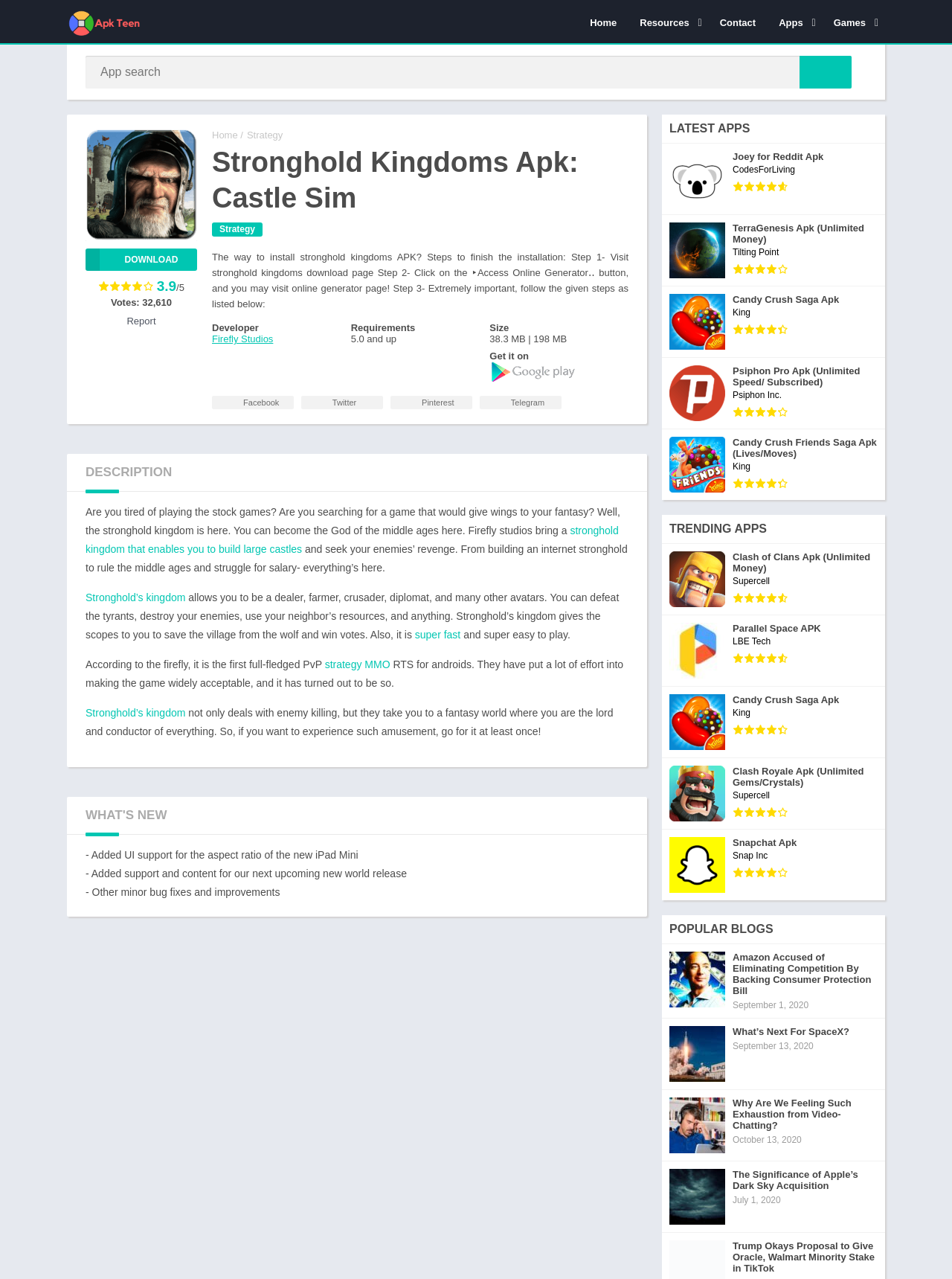Determine the bounding box coordinates of the element's region needed to click to follow the instruction: "Download Stronghold Kingdoms Apk". Provide these coordinates as four float numbers between 0 and 1, formatted as [left, top, right, bottom].

[0.09, 0.194, 0.207, 0.212]